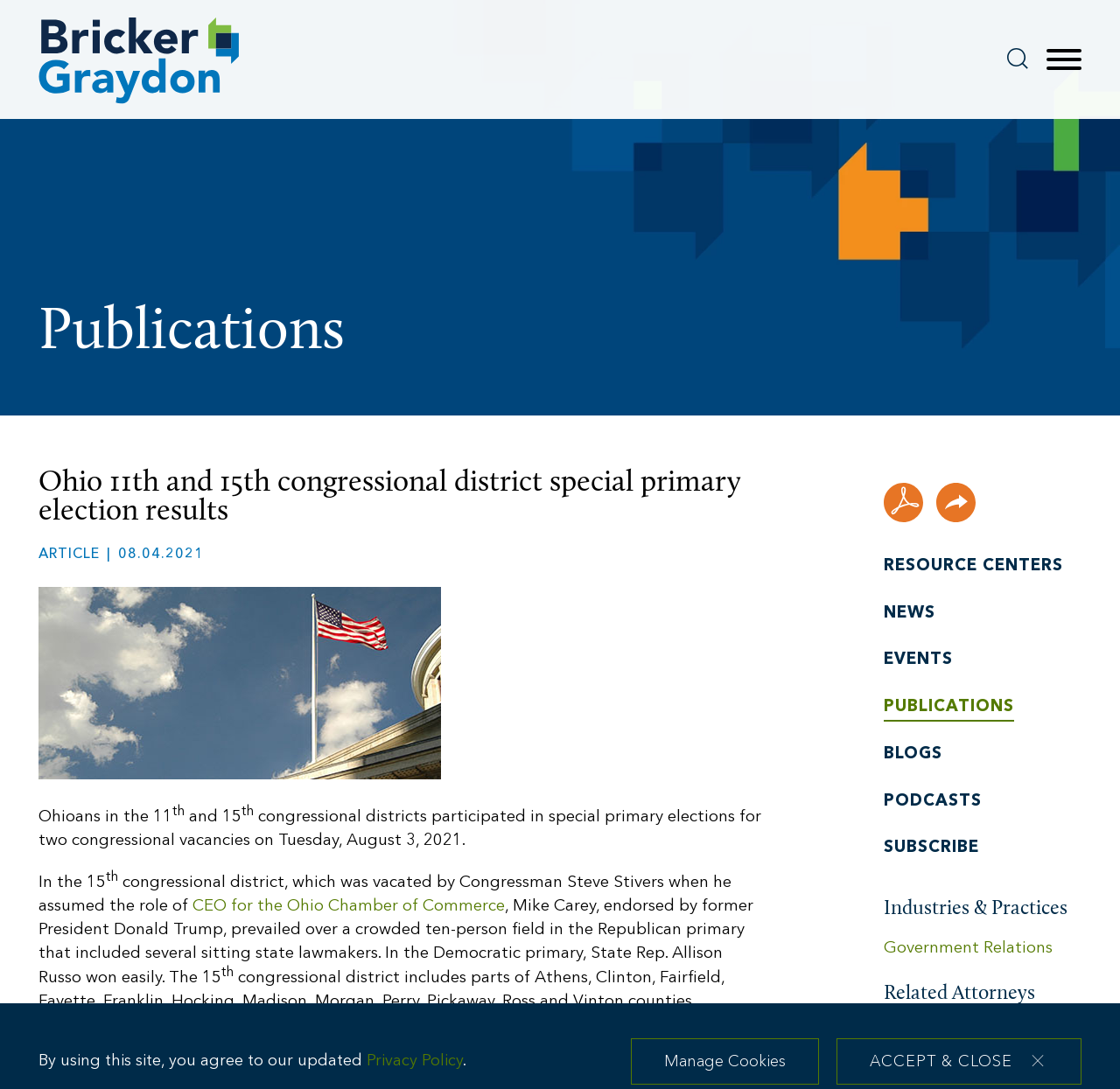What is the role of Steve Stivers mentioned in the article?
Provide a comprehensive and detailed answer to the question.

The article mentions that Steve Stivers, the former Congressman, assumed the role of CEO for the Ohio Chamber of Commerce, which led to the vacancy in the 15th congressional district.